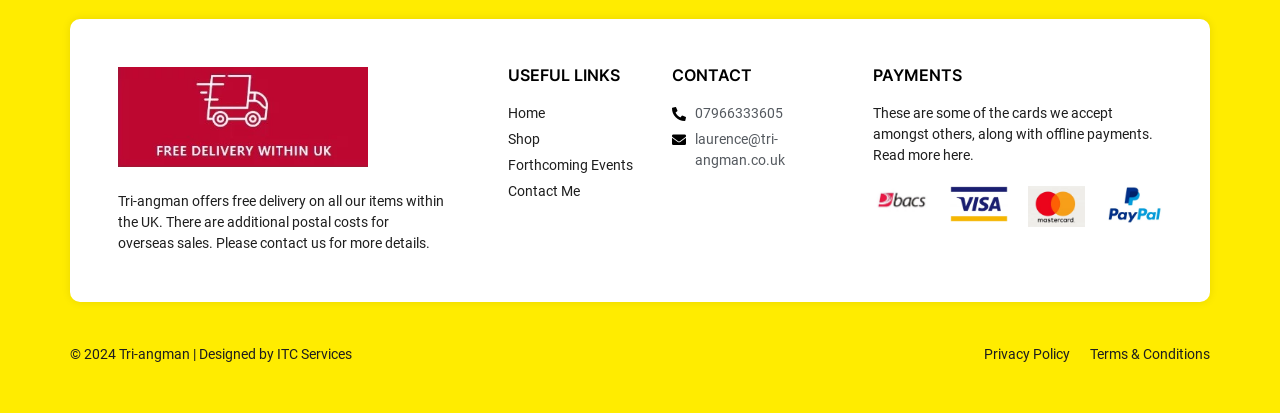What are the available links in the useful links section?
Please look at the screenshot and answer in one word or a short phrase.

Home, Shop, Forthcoming Events, Contact Me